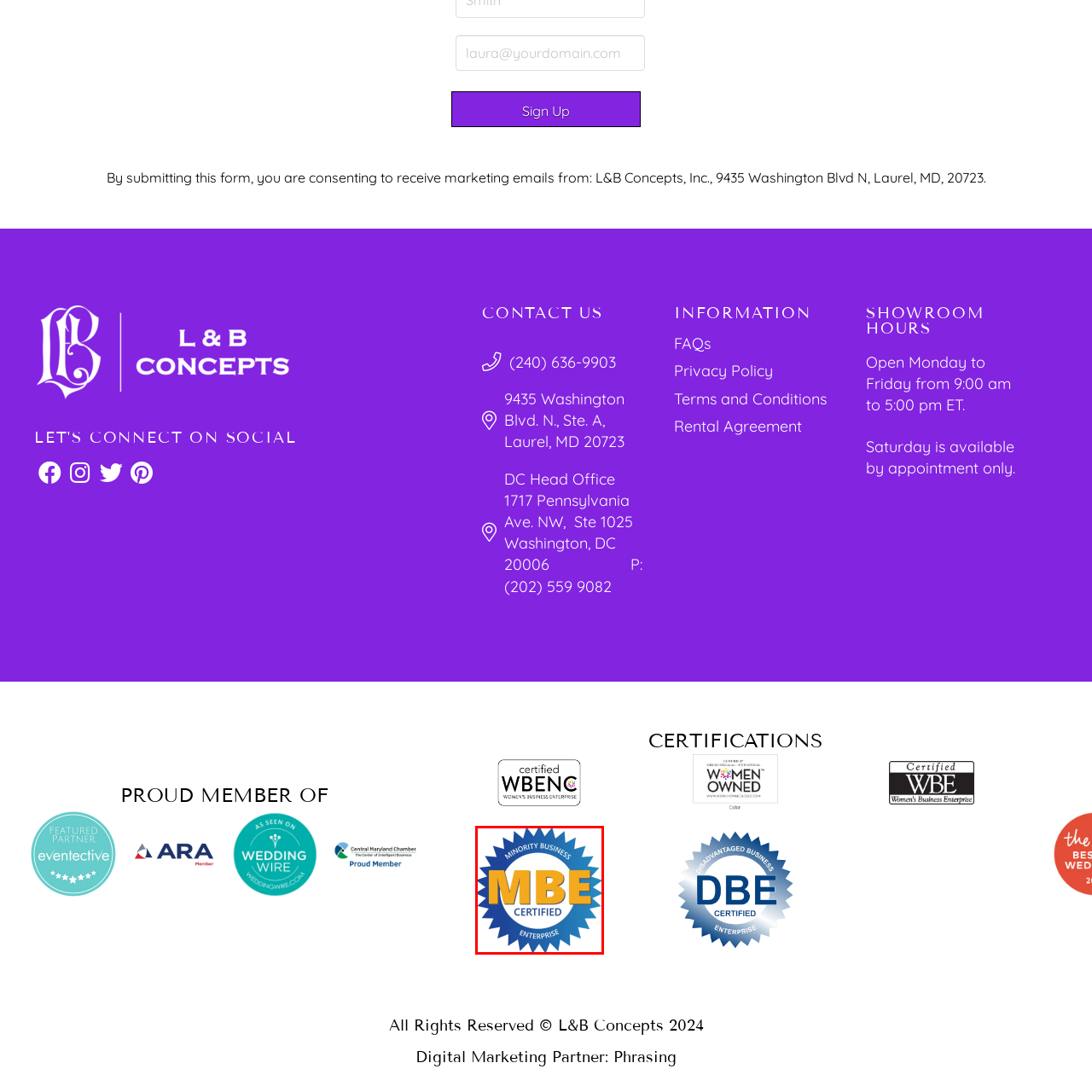Explain in detail what is depicted in the image enclosed by the red boundary.

This image features the "MBE Certified" logo, signifying that a business is certified as a Minority Business Enterprise. The logo is prominently displayed with bold yellow lettering on a circular background surrounded by a blue starburst design. This certification is significant as it often represents a commitment to diversity and inclusion within the business community, highlighting the efforts to support and empower minority-owned businesses.